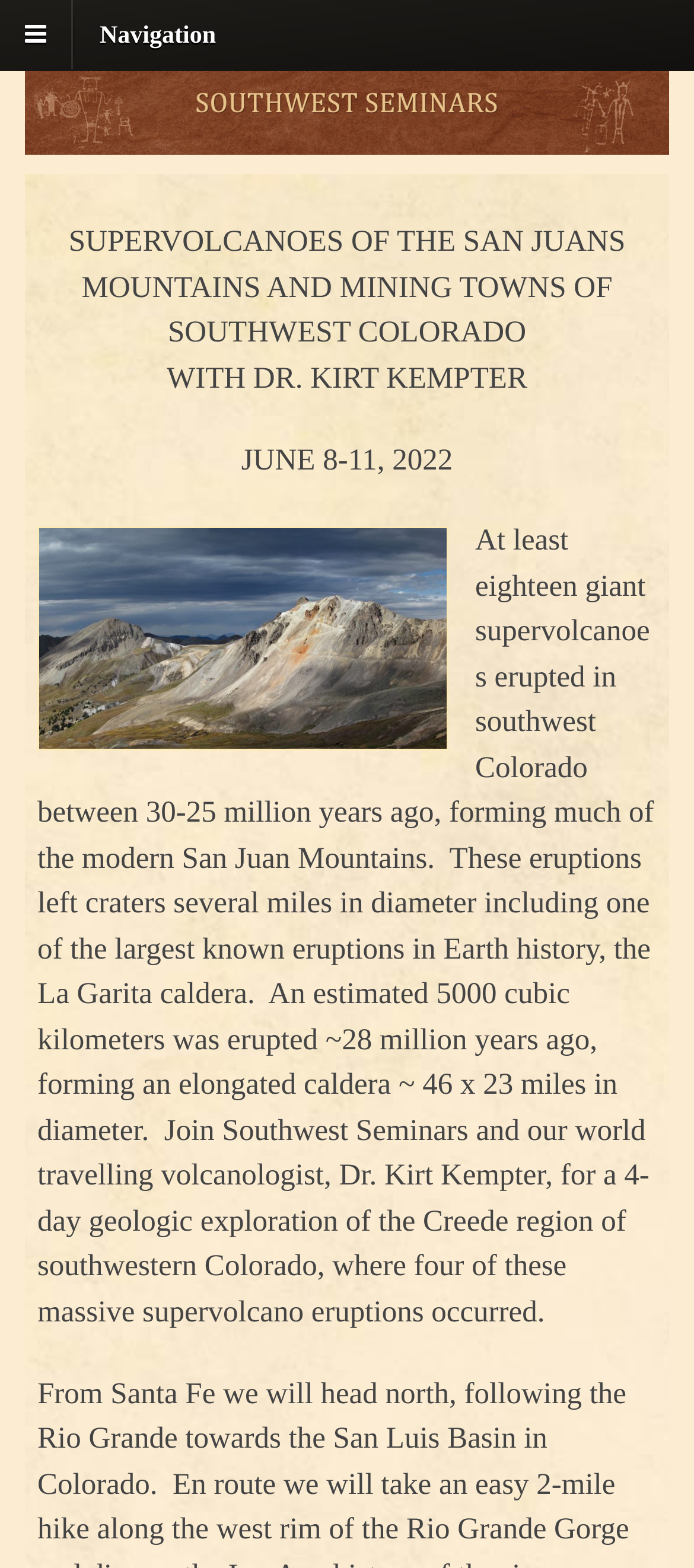Determine the bounding box for the UI element as described: "Navigation". The coordinates should be represented as four float numbers between 0 and 1, formatted as [left, top, right, bottom].

[0.105, 0.007, 0.347, 0.04]